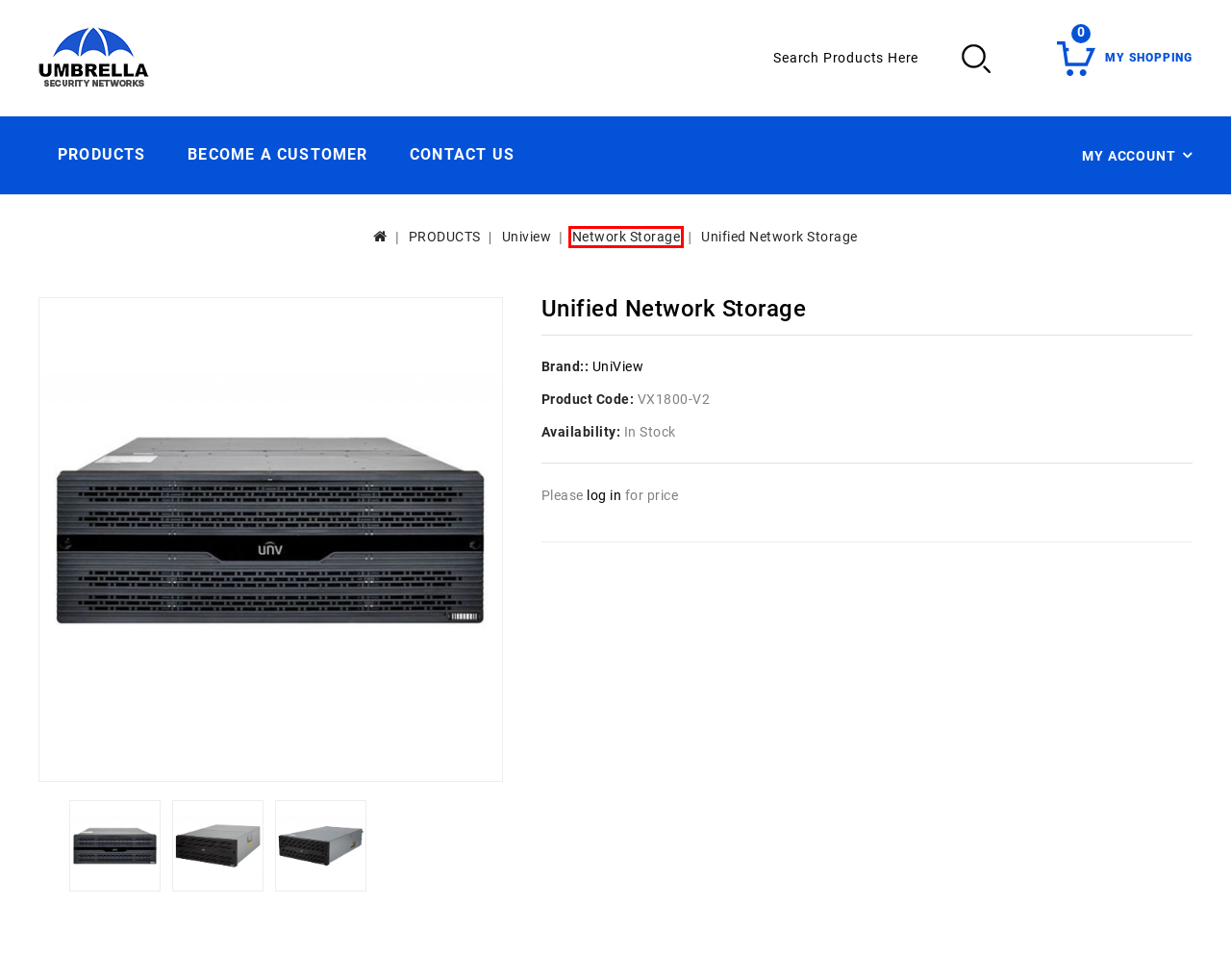You have a screenshot of a webpage, and a red bounding box highlights an element. Select the webpage description that best fits the new page after clicking the element within the bounding box. Options are:
A. Search - Tag - storage
B. Account Login
C. Network Storage
D. Umbrella Security Networks - security camera distributor
E. PRODUCTS
F. UniView
G. Search - Tag - network
H. Uniview

C